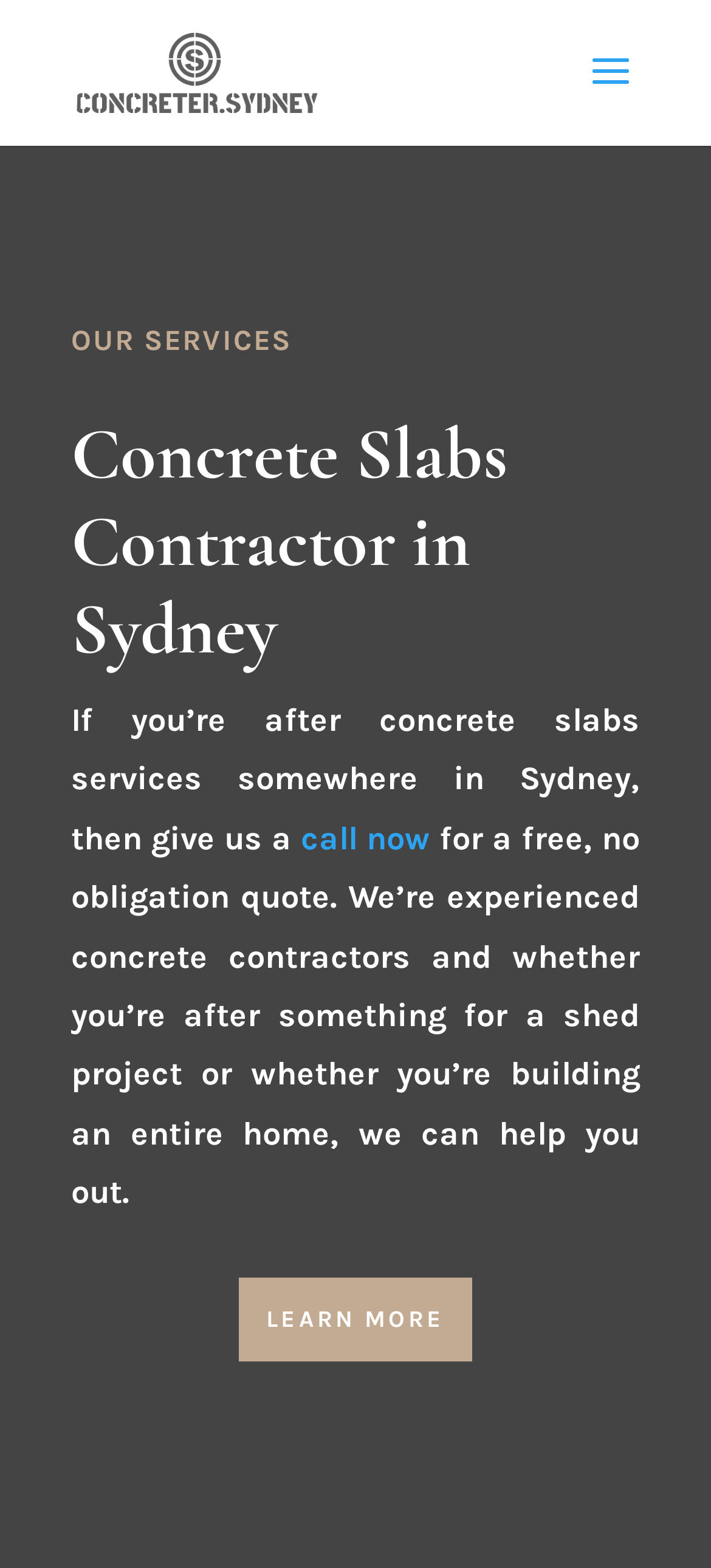What type of projects do the concrete contractors cater to?
Refer to the image and provide a one-word or short phrase answer.

shed and home projects